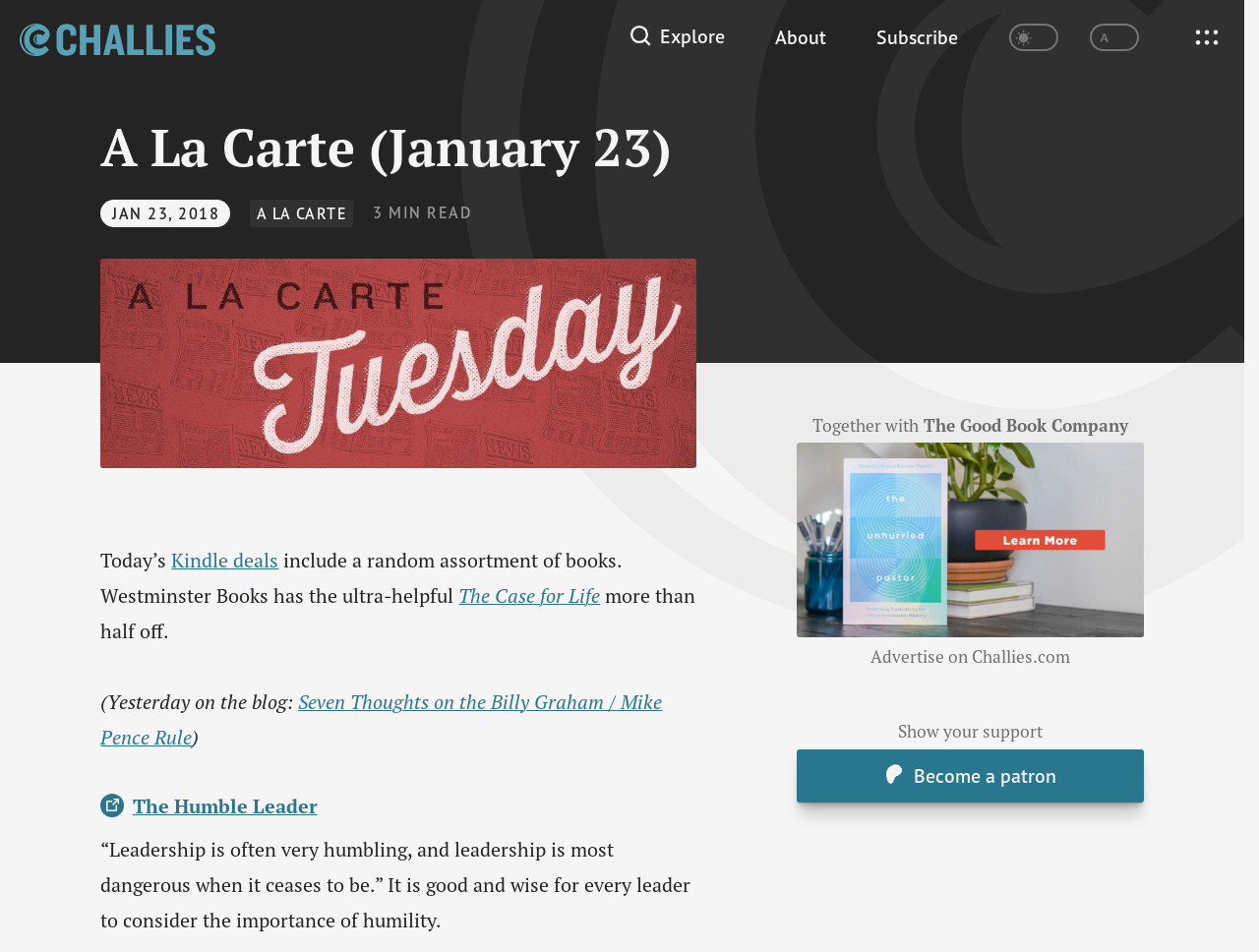Locate the bounding box coordinates of the clickable element to fulfill the following instruction: "Check out the Kindle deals". Provide the coordinates as four float numbers between 0 and 1 in the format [left, top, right, bottom].

[0.136, 0.576, 0.221, 0.602]